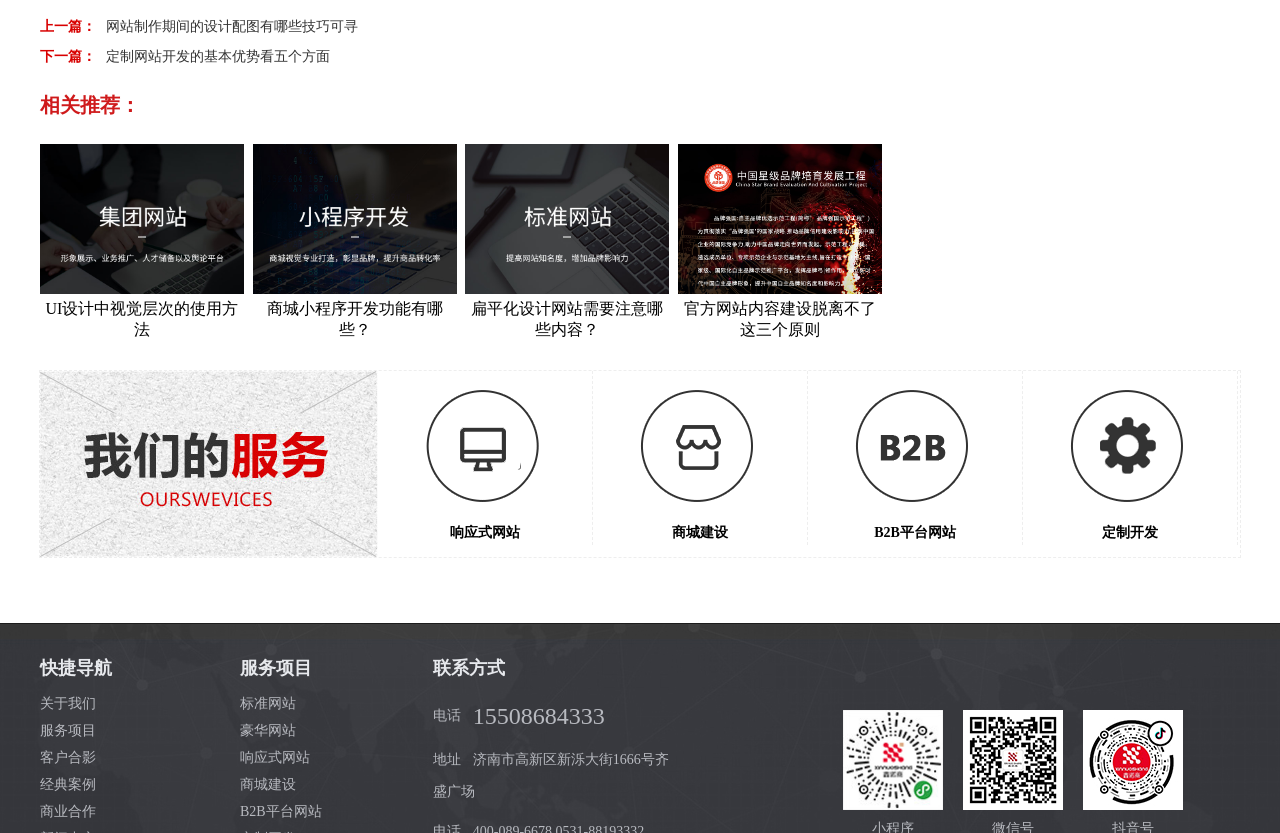Please provide a brief answer to the question using only one word or phrase: 
What is the address provided?

济南市高新区新泺大街1666号齐盛广场